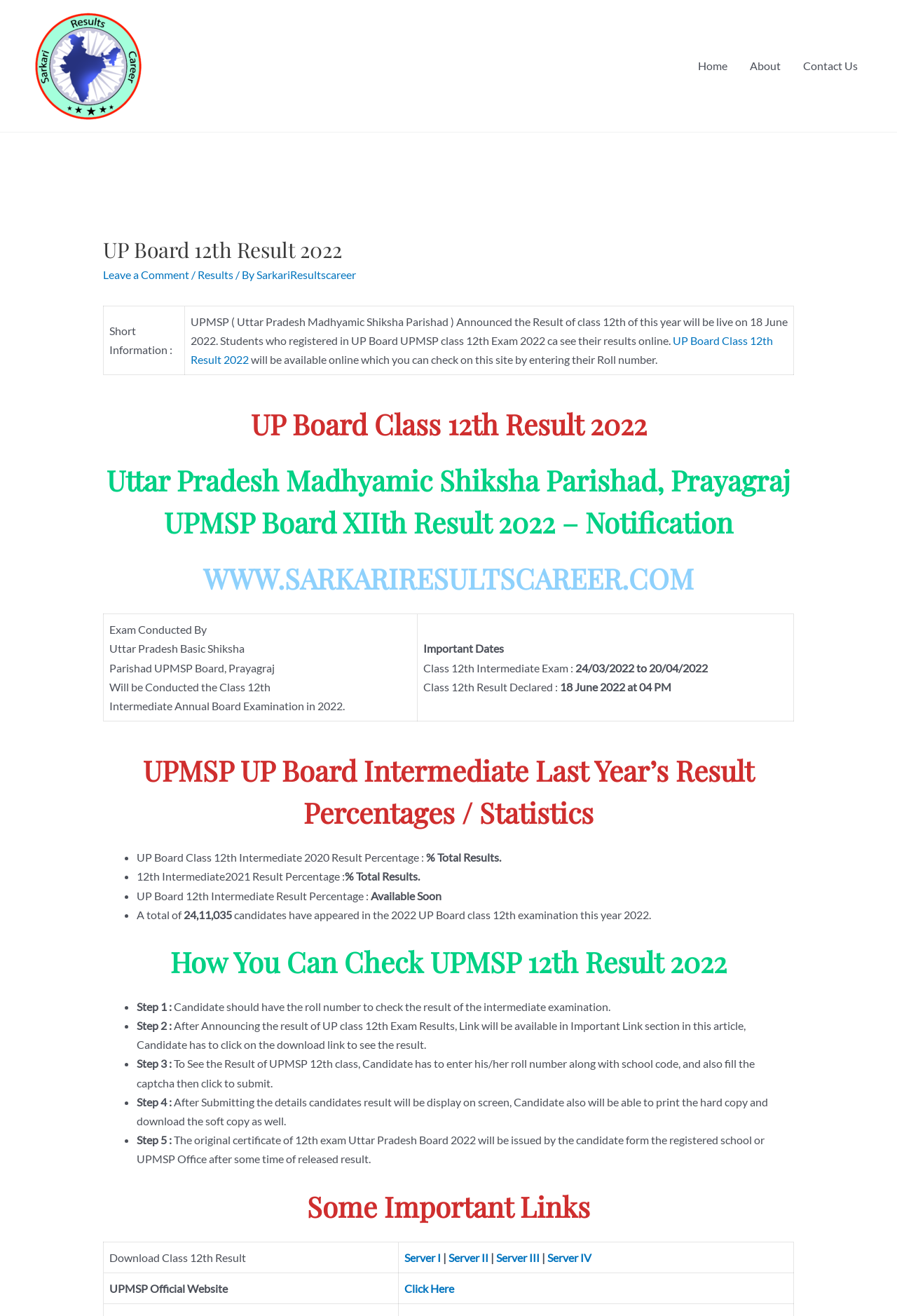Determine the bounding box coordinates of the section I need to click to execute the following instruction: "Learn about Spiritual Growth and Development". Provide the coordinates as four float numbers between 0 and 1, i.e., [left, top, right, bottom].

None